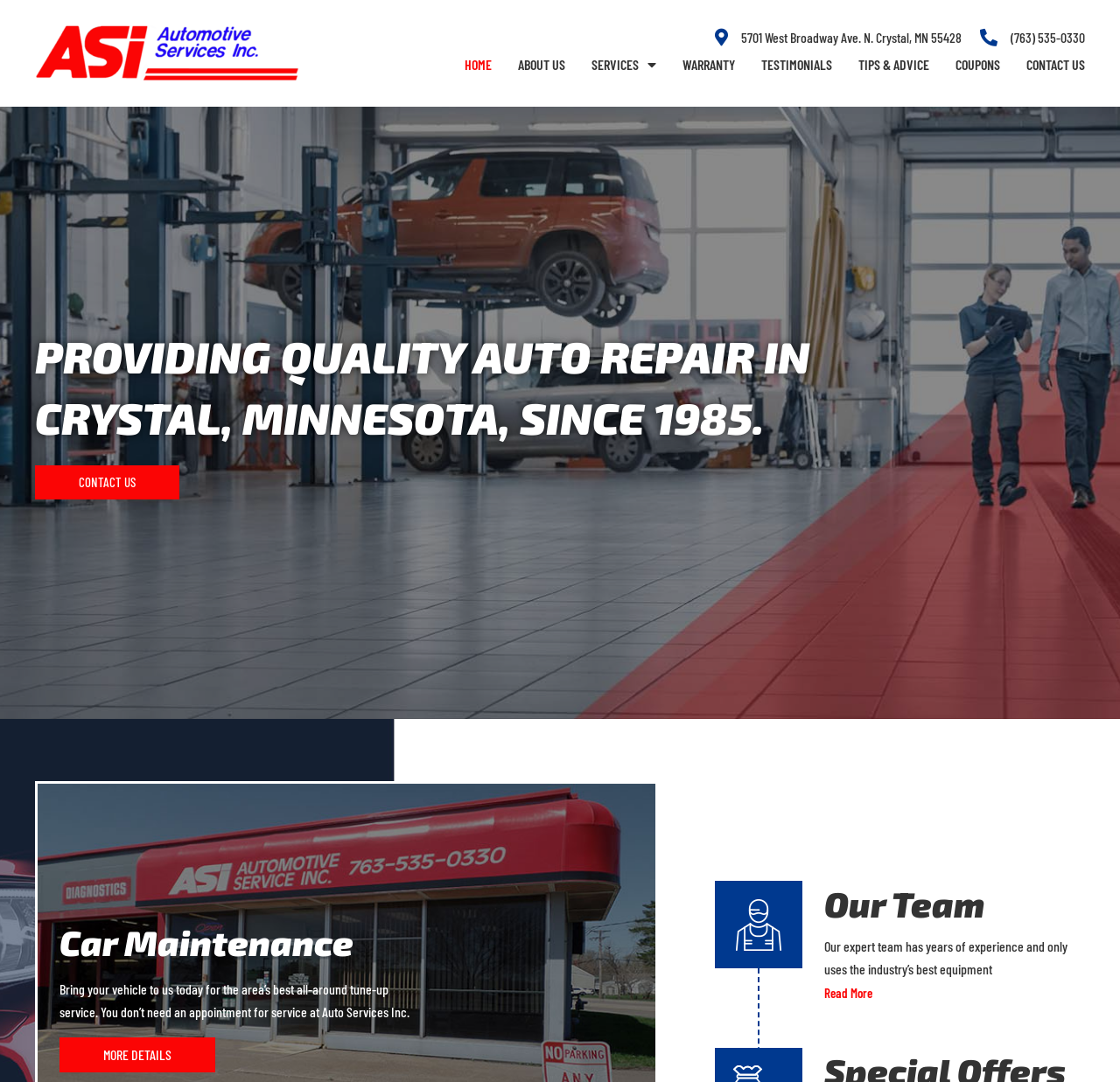Please identify the bounding box coordinates of the clickable region that I should interact with to perform the following instruction: "visit ASI Crystal". The coordinates should be expressed as four float numbers between 0 and 1, i.e., [left, top, right, bottom].

[0.031, 0.024, 0.266, 0.075]